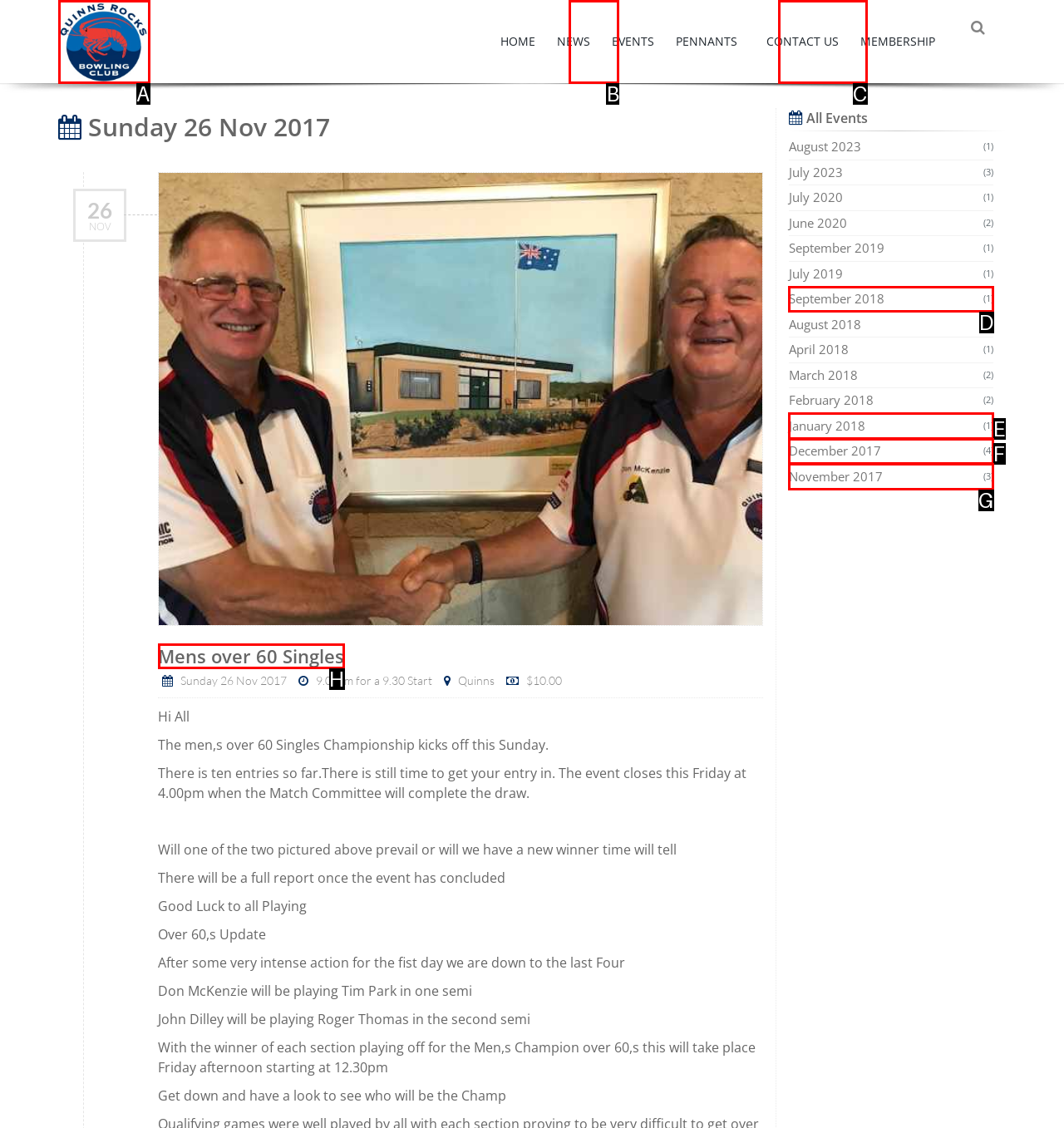Select the appropriate HTML element that needs to be clicked to execute the following task: Go to NEWS. Respond with the letter of the option.

B